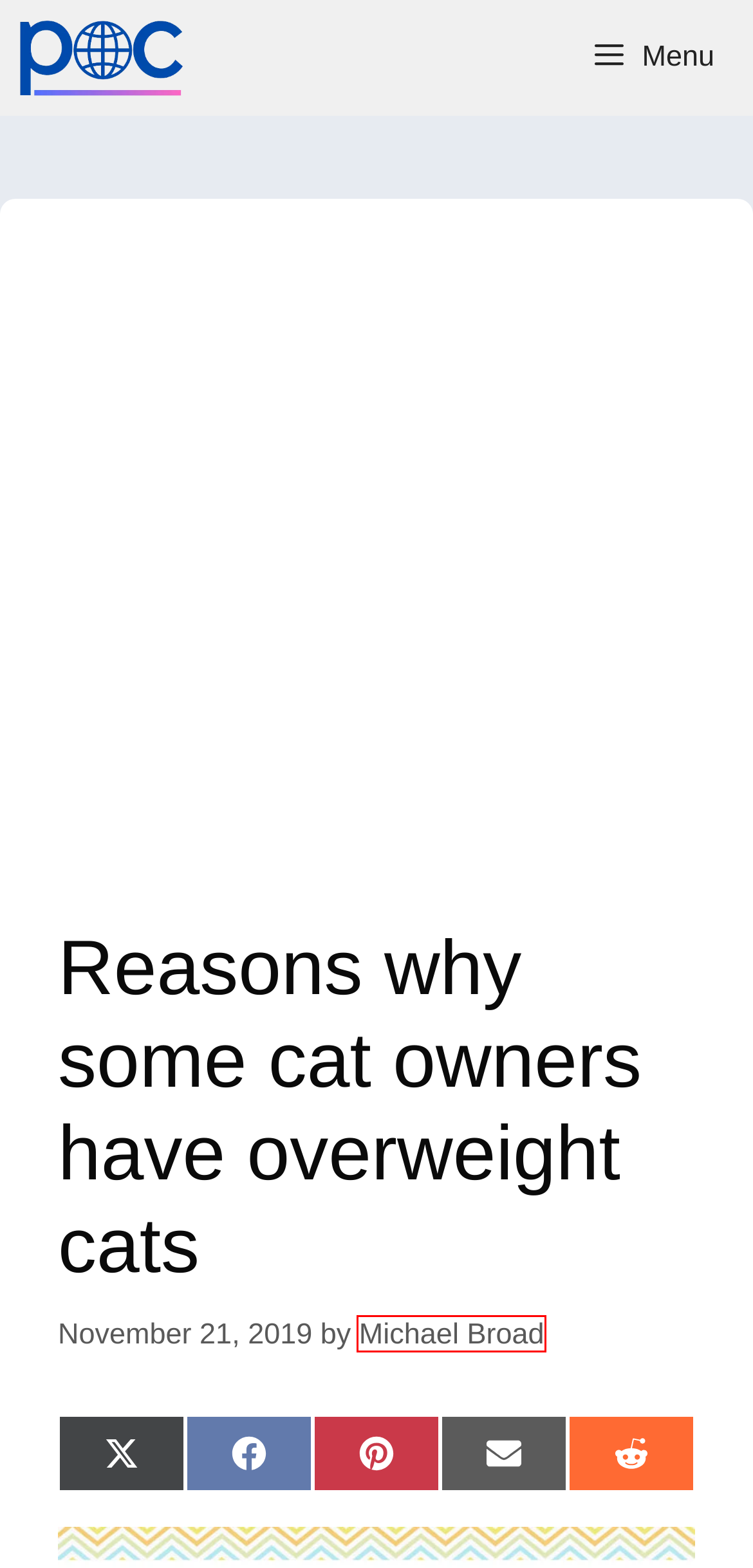Examine the screenshot of the webpage, noting the red bounding box around a UI element. Pick the webpage description that best matches the new page after the element in the red bounding box is clicked. Here are the candidates:
A. Picture of a gloomy kitten – Michael Broad
B. cat ownership – Michael Broad
C. human personality – Michael Broad
D. Protesters had to beg to rescue their seven cats before their homes were demolished – Michael Broad
E. Weight – Michael Broad
F. Michael Broad – A Michael Broad Blog
G. cat obesity – Michael Broad
H. Michael Broad – Michael Broad

H